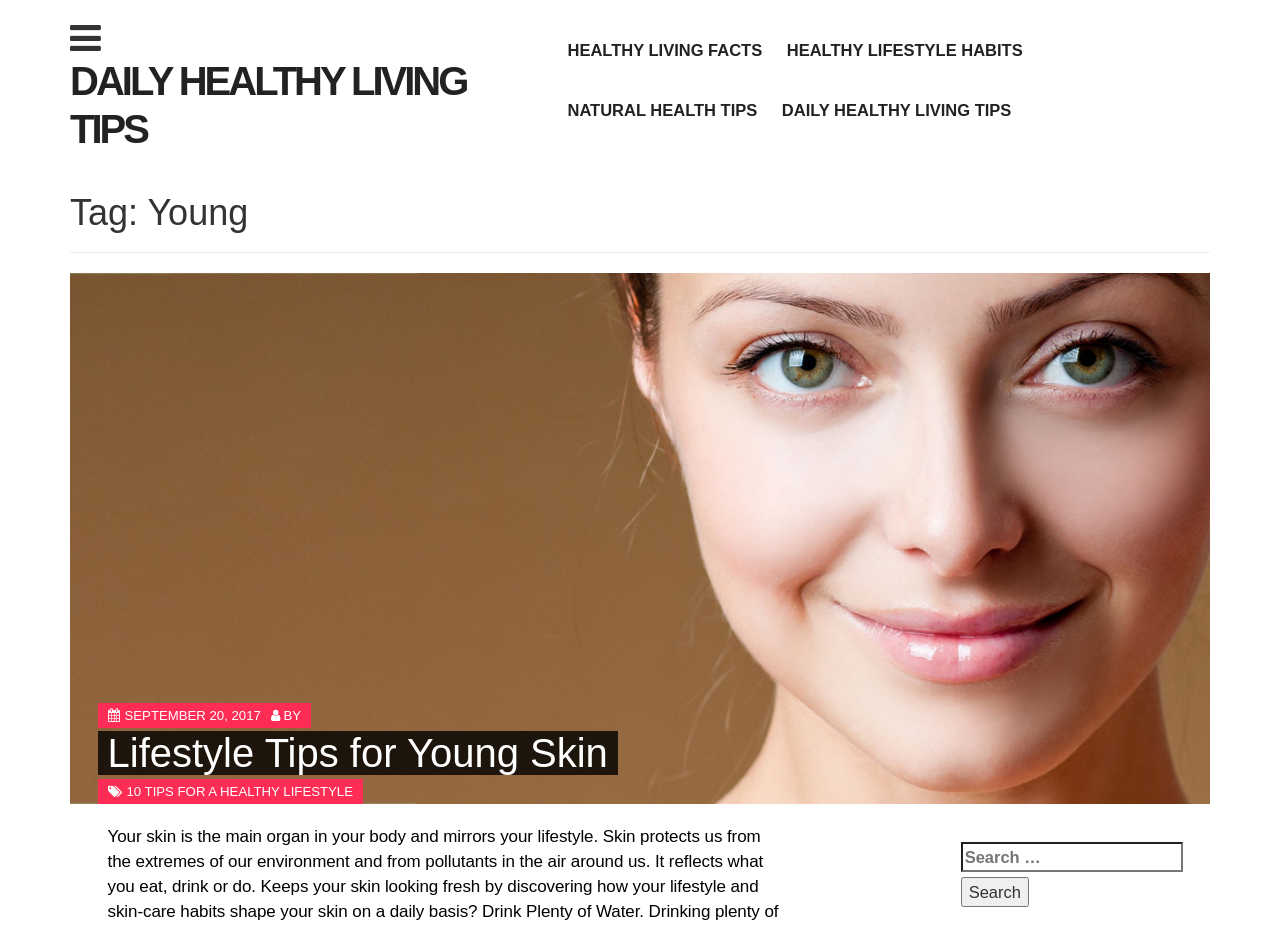What is the purpose of the search box?
Please provide a comprehensive answer to the question based on the webpage screenshot.

The search box is located at the bottom of the webpage, and it has a label 'Search for:' and a button 'Search'. This suggests that the purpose of the search box is to allow users to search for specific content within the webpage.